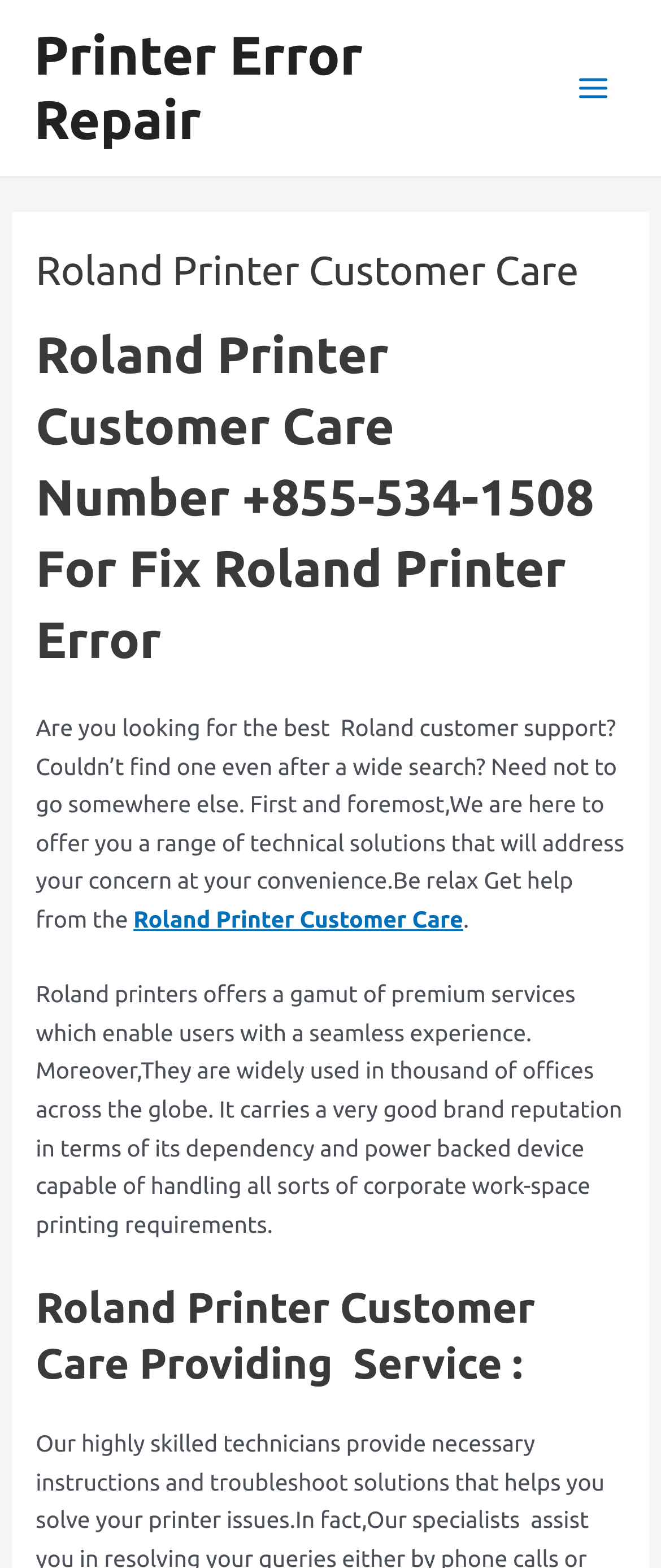Identify the bounding box for the given UI element using the description provided. Coordinates should be in the format (top-left x, top-left y, bottom-right x, bottom-right y) and must be between 0 and 1. Here is the description: Printer Error Repair

[0.051, 0.016, 0.549, 0.096]